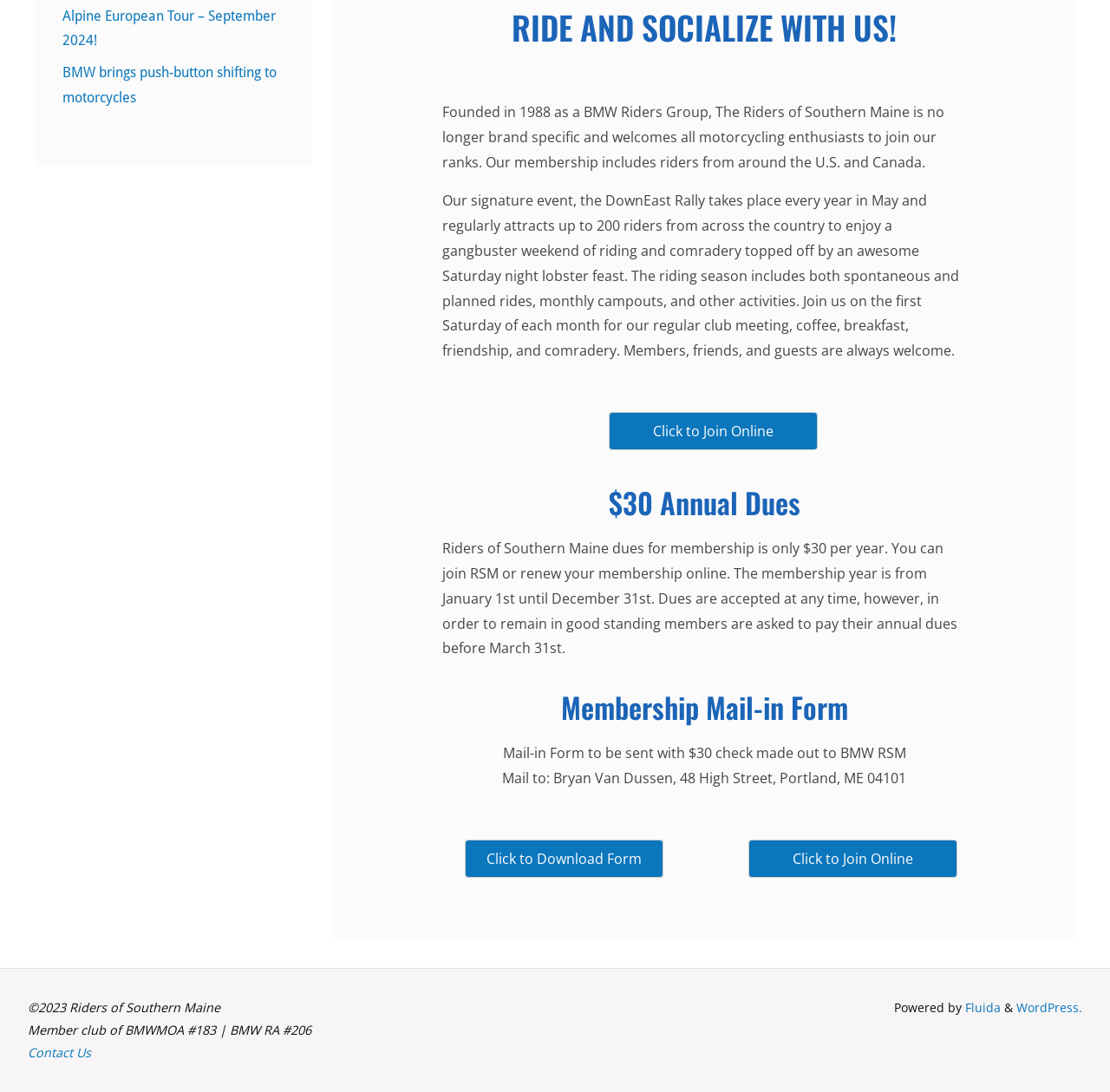Identify the bounding box coordinates for the UI element mentioned here: "Jittery Monkey Podcasting Network". Provide the coordinates as four float values between 0 and 1, i.e., [left, top, right, bottom].

None